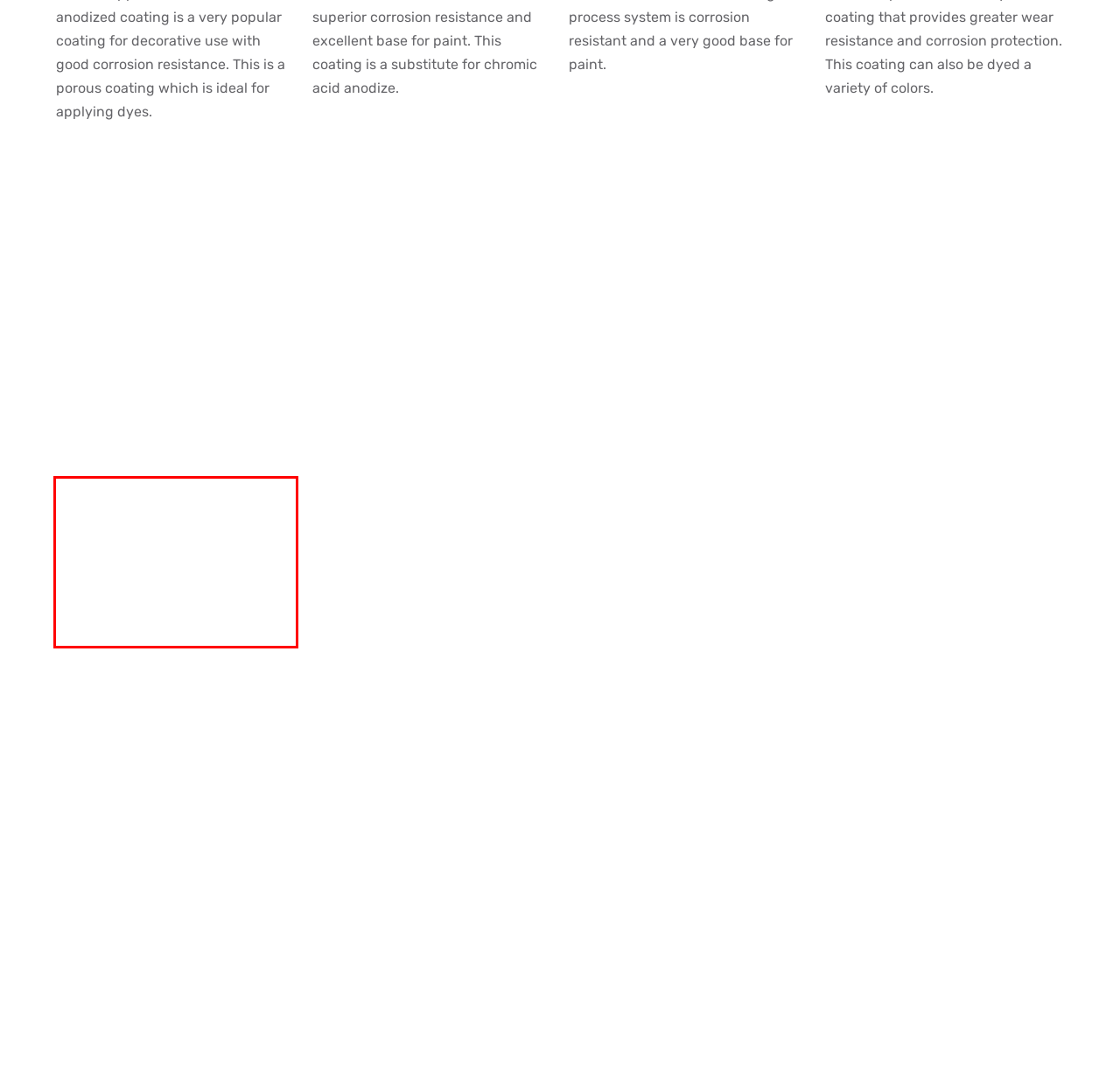From the screenshot of the webpage, locate the red bounding box and extract the text contained within that area.

Chemical Treatment #7 (Dow 7): The dichromate coating is light to dark brown in appearance. It provides a good paint base and fair corrosion resistance. This treatment causes no appreciable dimensional changes to the parts.